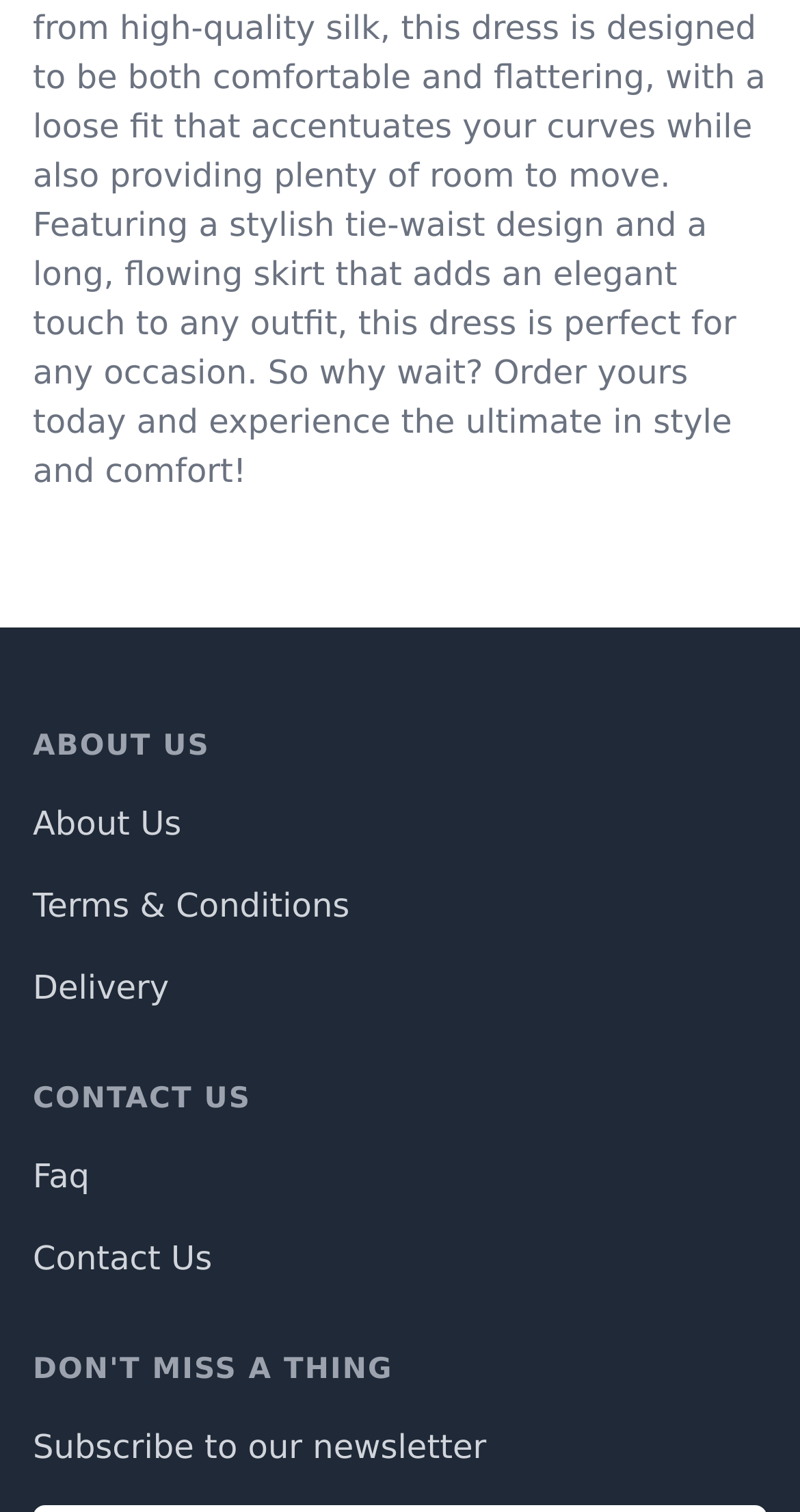Highlight the bounding box coordinates of the element that should be clicked to carry out the following instruction: "Search for a keyword". The coordinates must be given as four float numbers ranging from 0 to 1, i.e., [left, top, right, bottom].

None